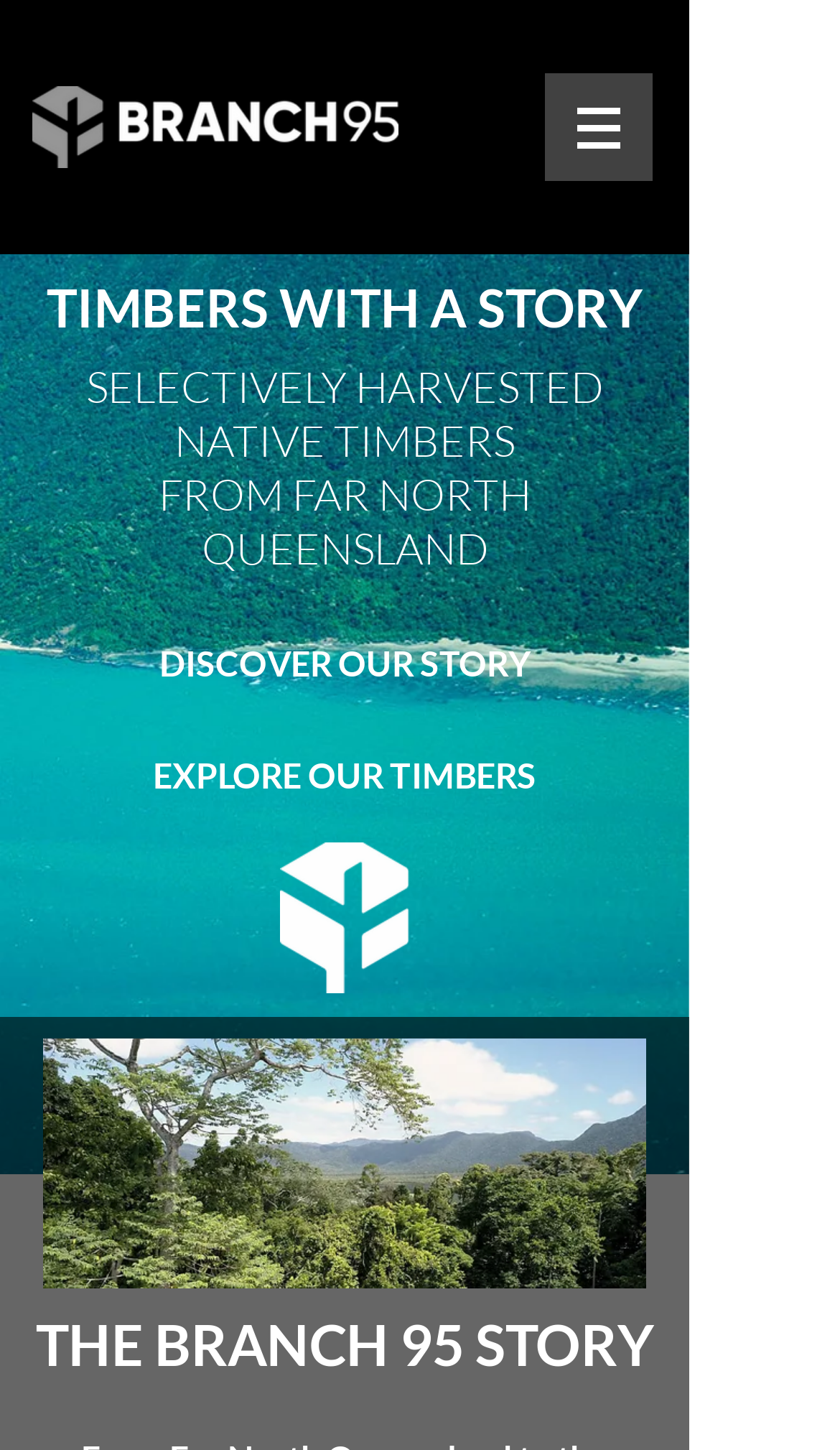Bounding box coordinates are specified in the format (top-left x, top-left y, bottom-right x, bottom-right y). All values are floating point numbers bounded between 0 and 1. Please provide the bounding box coordinate of the region this sentence describes: DISCOVER OUR STORY

[0.154, 0.426, 0.667, 0.489]